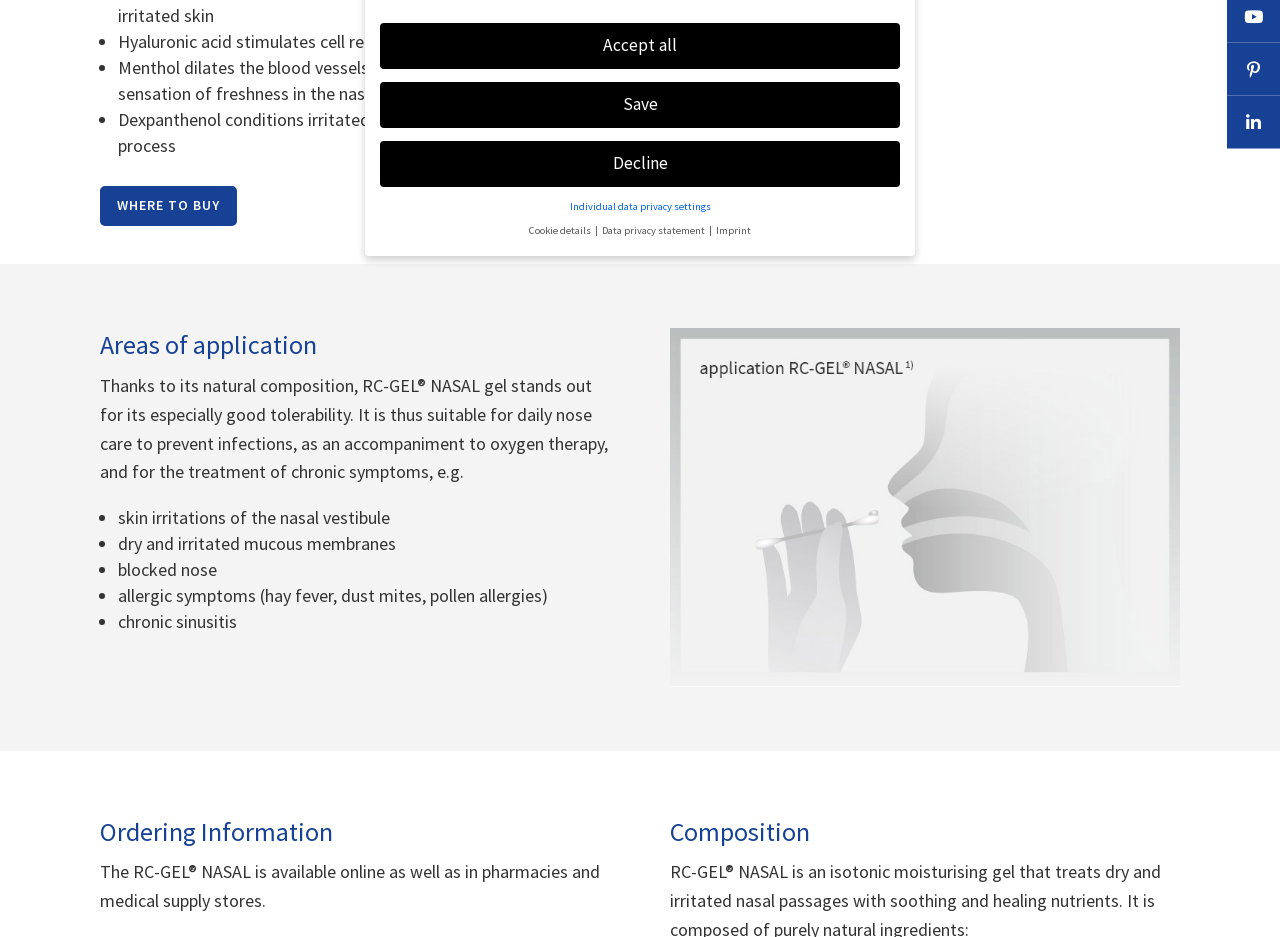Extract the bounding box coordinates for the UI element described by the text: "Data privacy statement". The coordinates should be in the form of [left, top, right, bottom] with values between 0 and 1.

[0.47, 0.239, 0.552, 0.253]